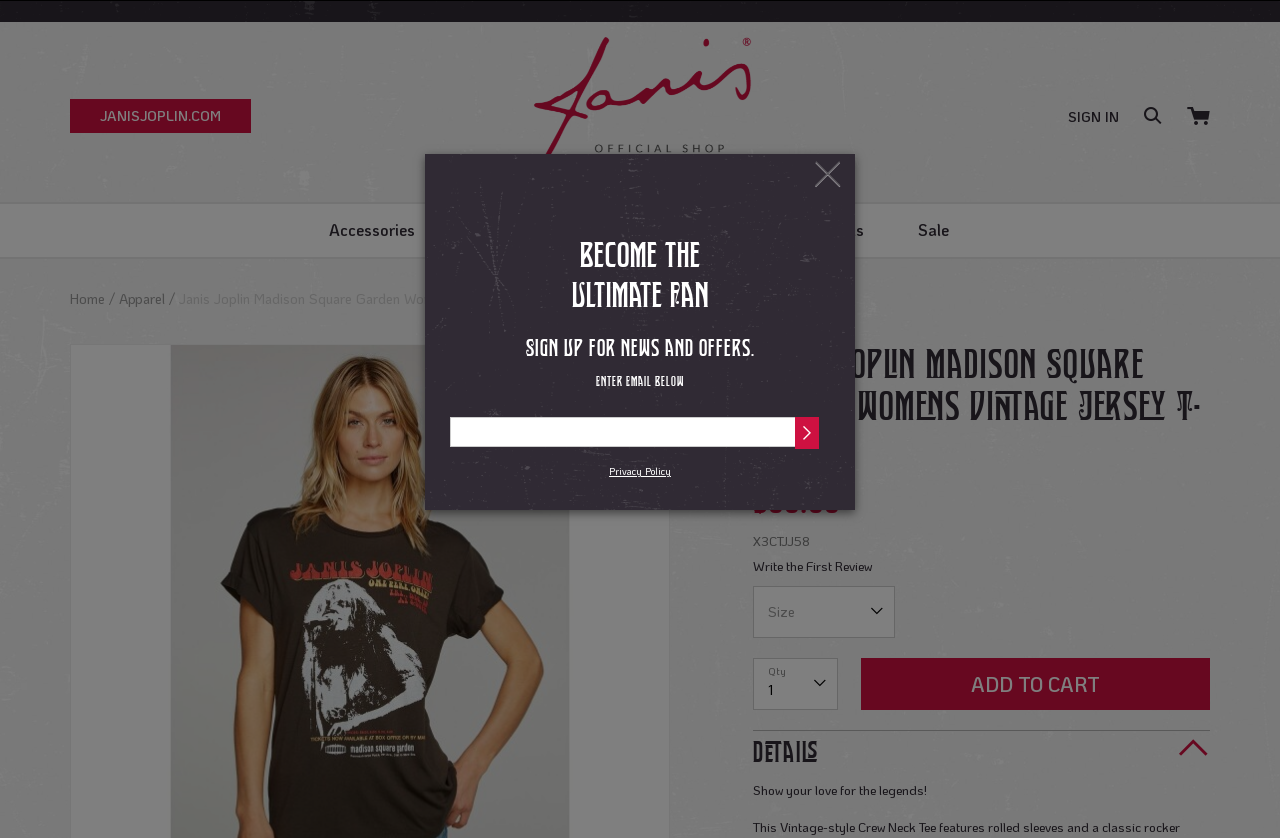Bounding box coordinates should be in the format (top-left x, top-left y, bottom-right x, bottom-right y) and all values should be floating point numbers between 0 and 1. Determine the bounding box coordinate for the UI element described as: Write the First Review

[0.588, 0.665, 0.681, 0.685]